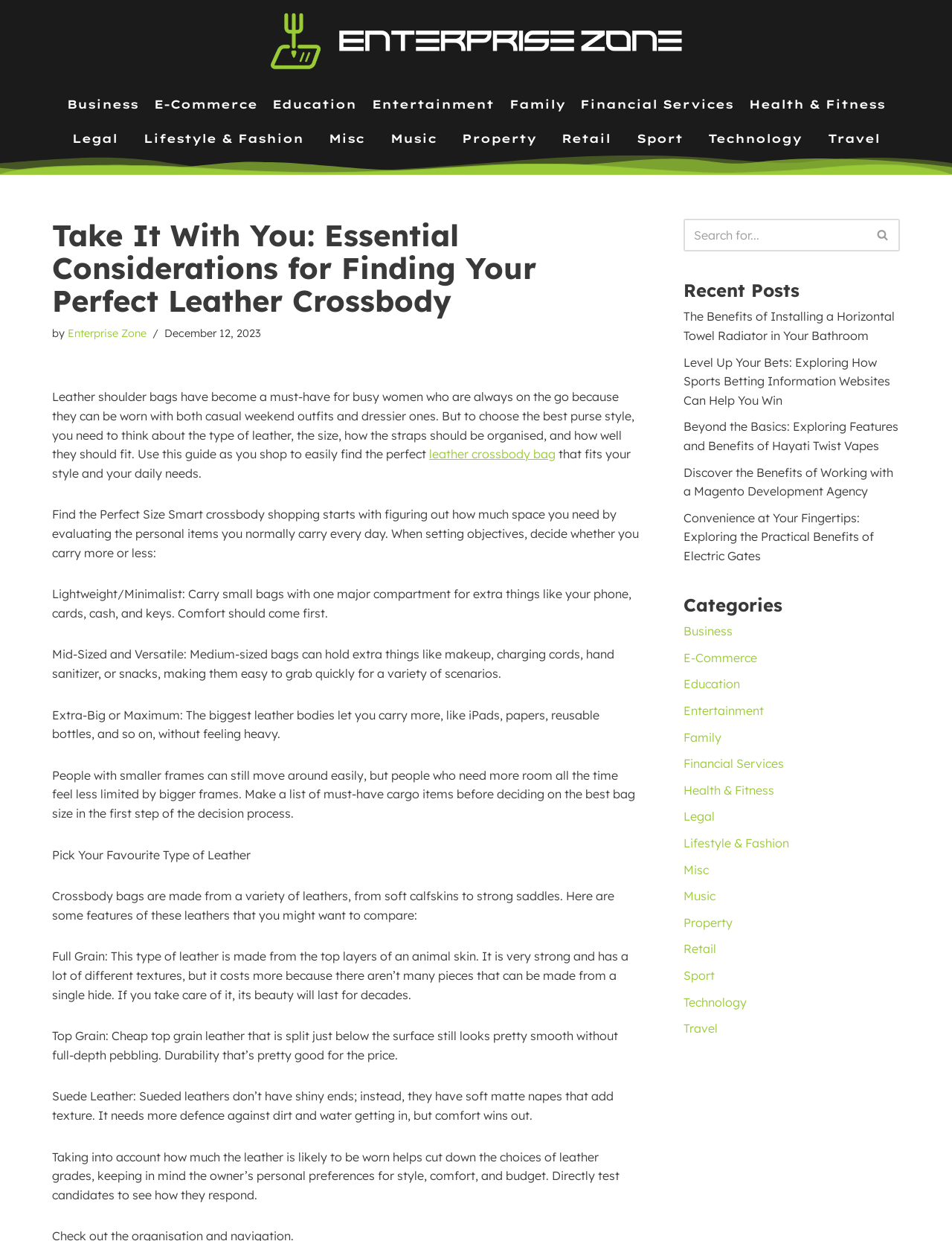Provide the bounding box for the UI element matching this description: "leather crossbody bag".

[0.451, 0.36, 0.584, 0.372]